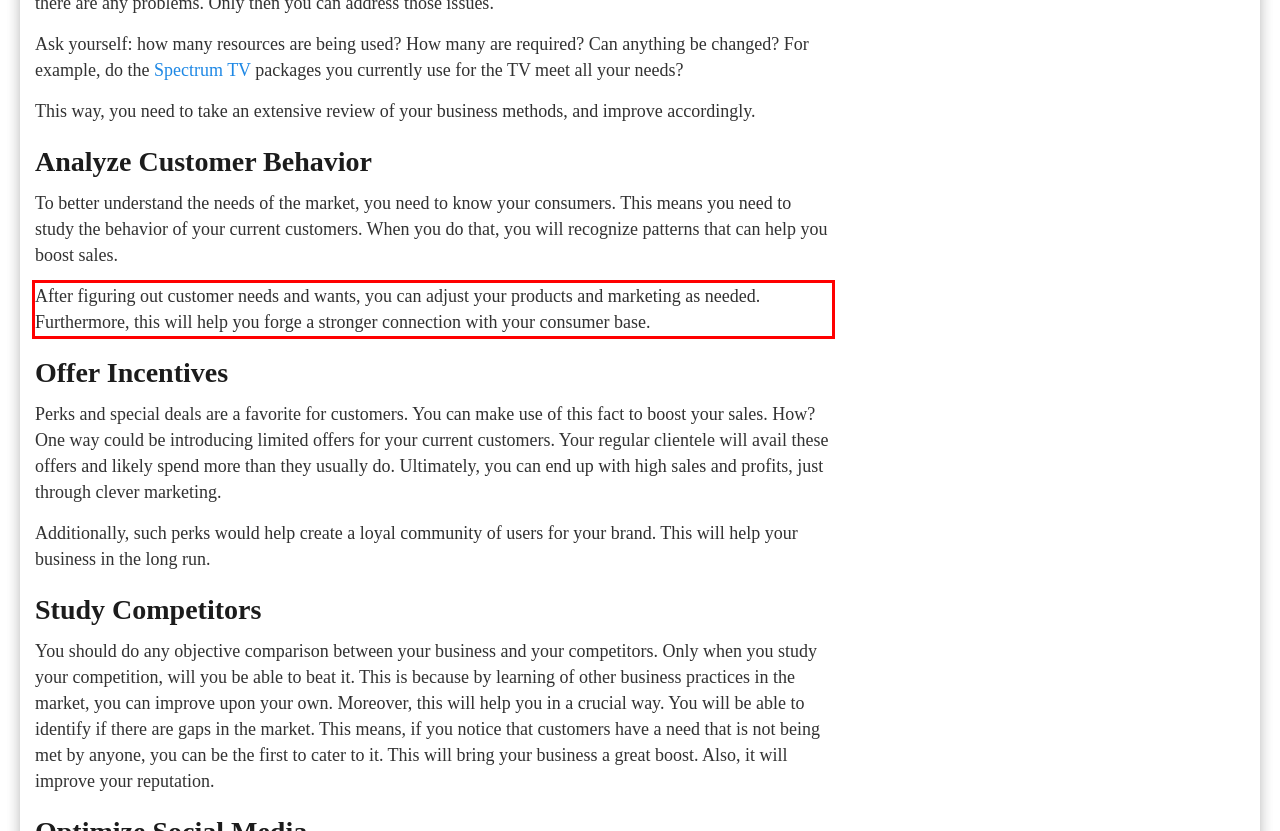Please recognize and transcribe the text located inside the red bounding box in the webpage image.

After figuring out customer needs and wants, you can adjust your products and marketing as needed. Furthermore, this will help you forge a stronger connection with your consumer base.